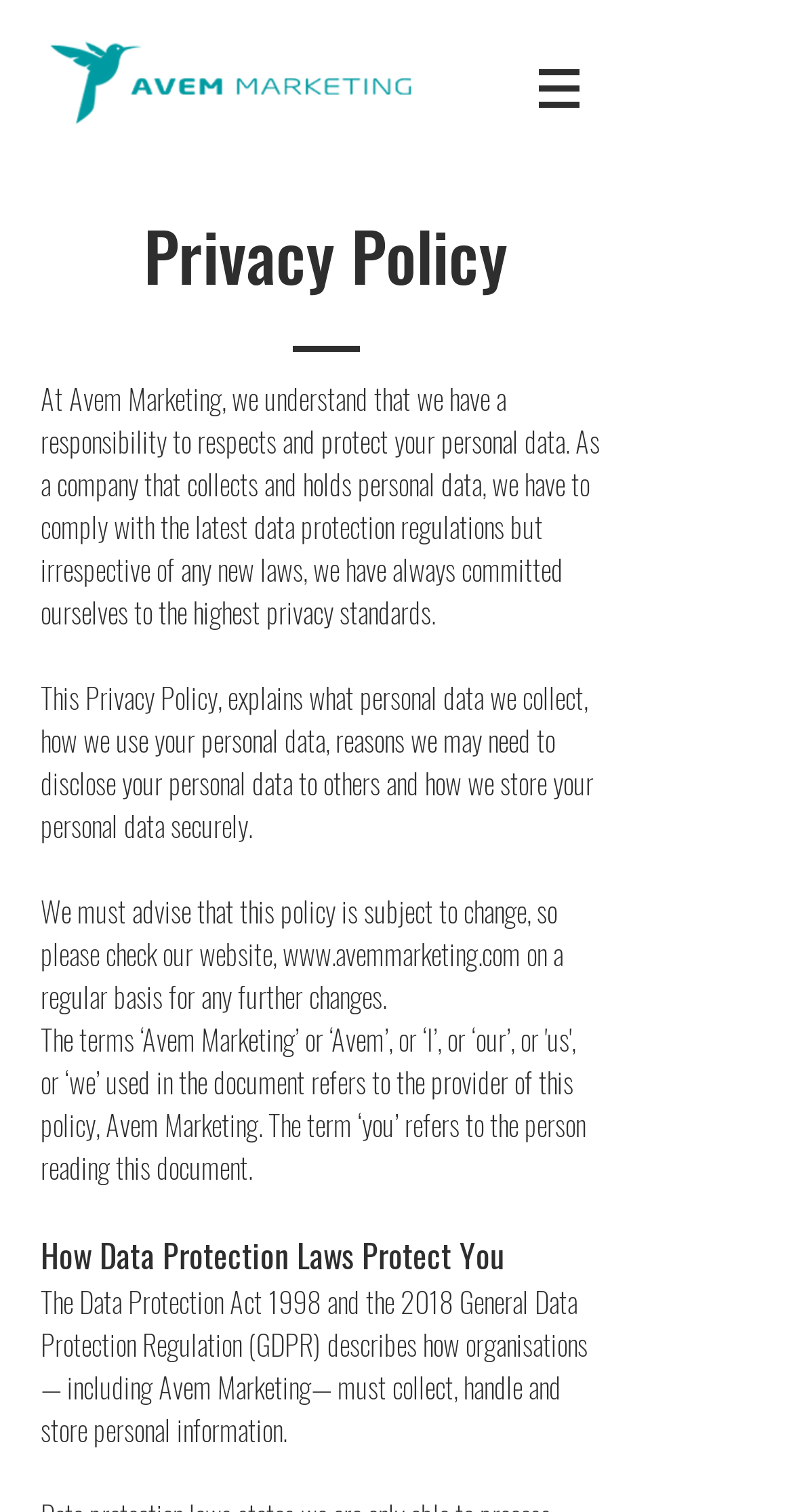Articulate a detailed summary of the webpage's content and design.

The webpage is about Avem Marketing's Privacy Policy. At the top, there is a navigation menu labeled "Site" with a button that has a popup menu, accompanied by a small image. Below the navigation menu, there is a prominent link on the left side of the page. 

The main content of the page is divided into sections, with headings and paragraphs of text. The first heading is "Privacy Policy", followed by a paragraph explaining Avem Marketing's commitment to protecting personal data. The next section explains what the Privacy Policy covers, including the collection, use, and storage of personal data. 

Further down, there is a notice that the policy is subject to change, with a link to the company's website to check for updates. The final section has a heading "How Data Protection Laws Protect You", followed by a paragraph explaining the Data Protection Act 1998 and the 2018 General Data Protection Regulation (GDPR) and how they apply to Avem Marketing's handling of personal information.